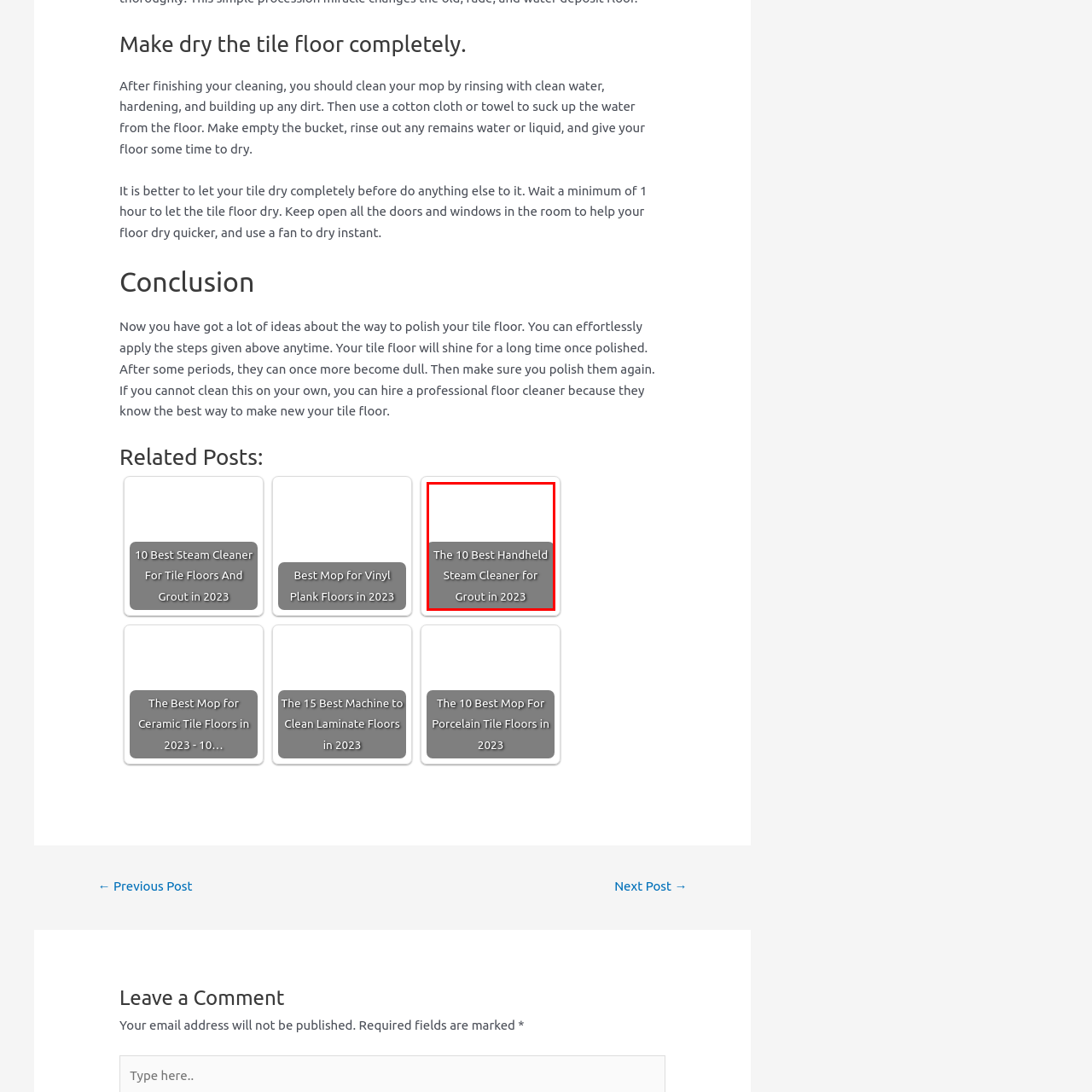Generate an in-depth caption for the image enclosed by the red boundary.

This image features a text overlay highlighting "The 10 Best Handheld Steam Cleaner for Grout in 2023," suggesting a curated list of recommended handheld steam cleaners specifically designed for effective grout cleaning. The year emphasized indicates that the products are the latest recommendations, making it a valuable resource for homeowners or cleaning professionals looking for efficient tools to maintain and restore grout areas in tiles. The clean and straightforward design of the image captures the viewer's attention while conveying essential information at a glance, encouraging exploration of the linked content for further details.